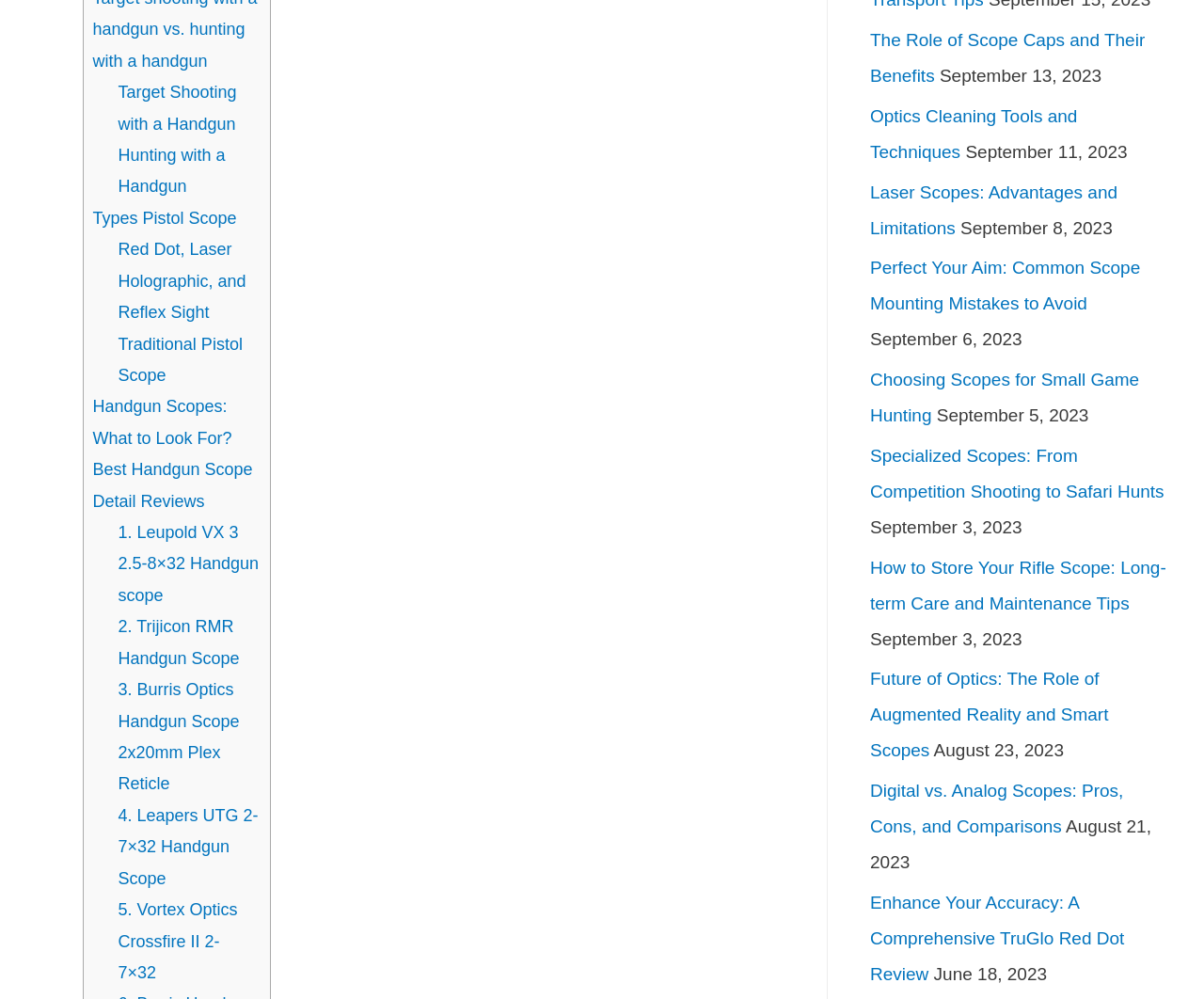Provide a brief response using a word or short phrase to this question:
What is the purpose of scope caps?

Their benefits